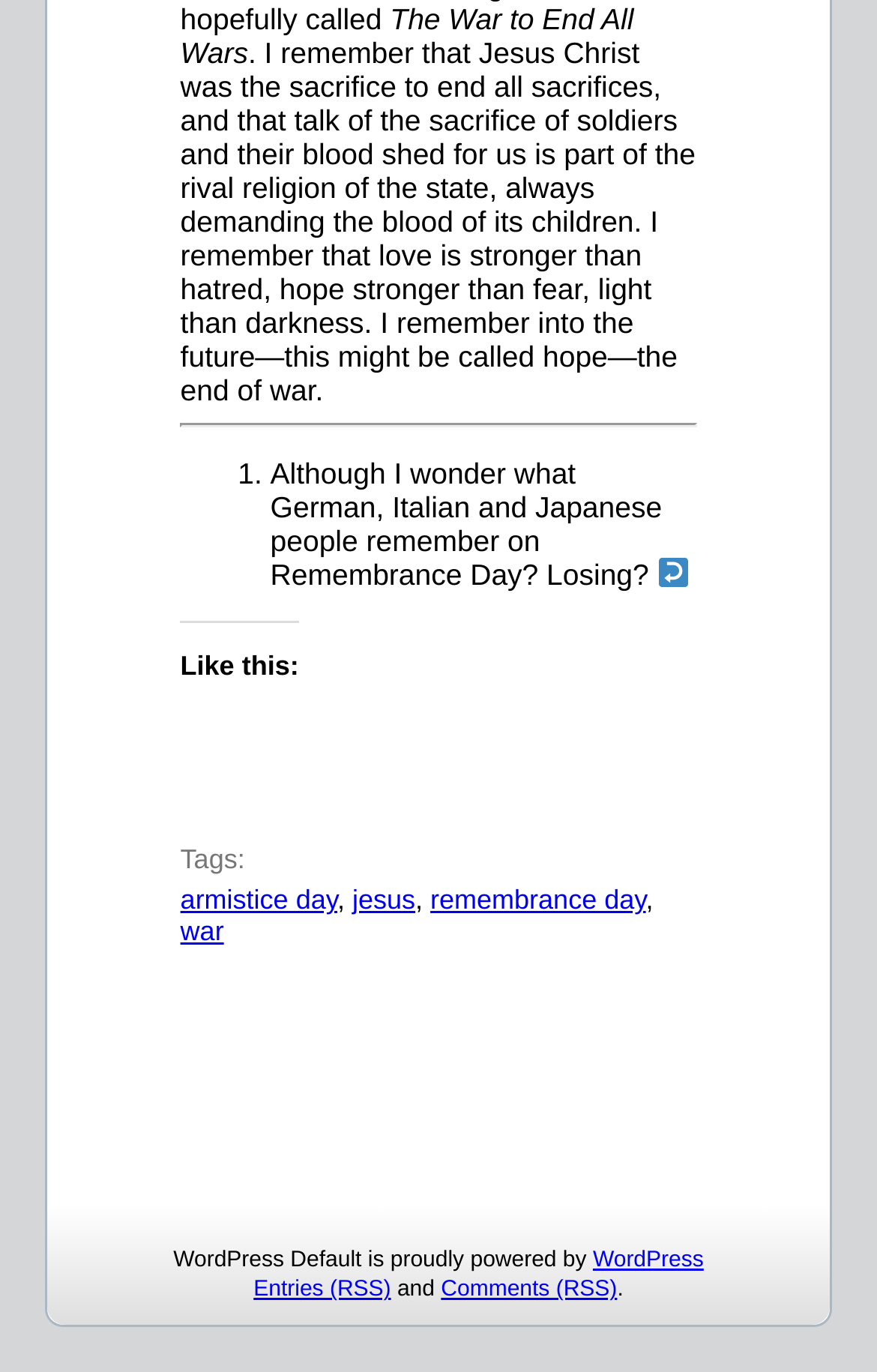Please locate the bounding box coordinates of the element's region that needs to be clicked to follow the instruction: "Check the 'war' tag". The bounding box coordinates should be provided as four float numbers between 0 and 1, i.e., [left, top, right, bottom].

[0.206, 0.668, 0.255, 0.691]